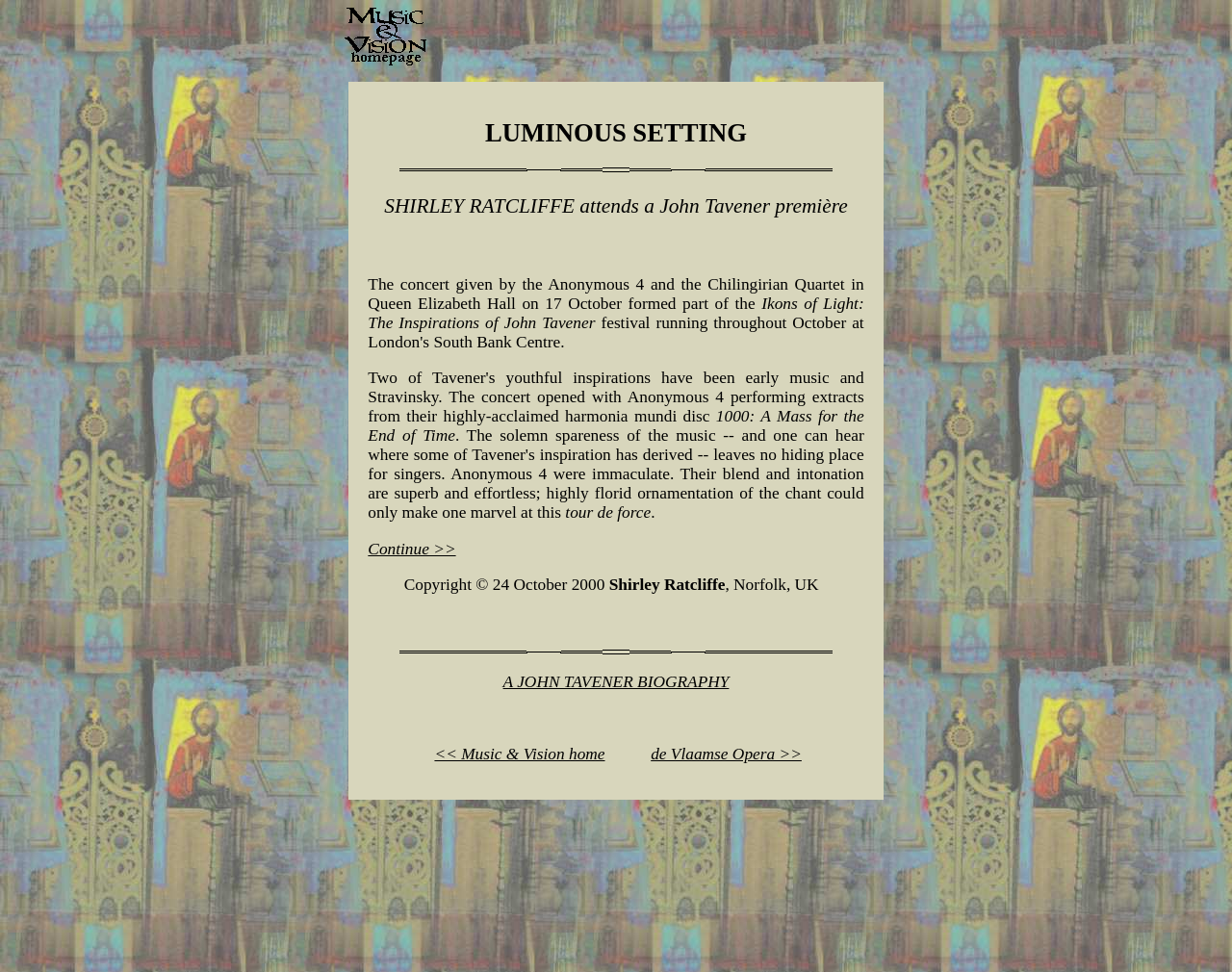Answer the question in one word or a short phrase:
What is the name of the festival mentioned in the article?

Ikons of Light